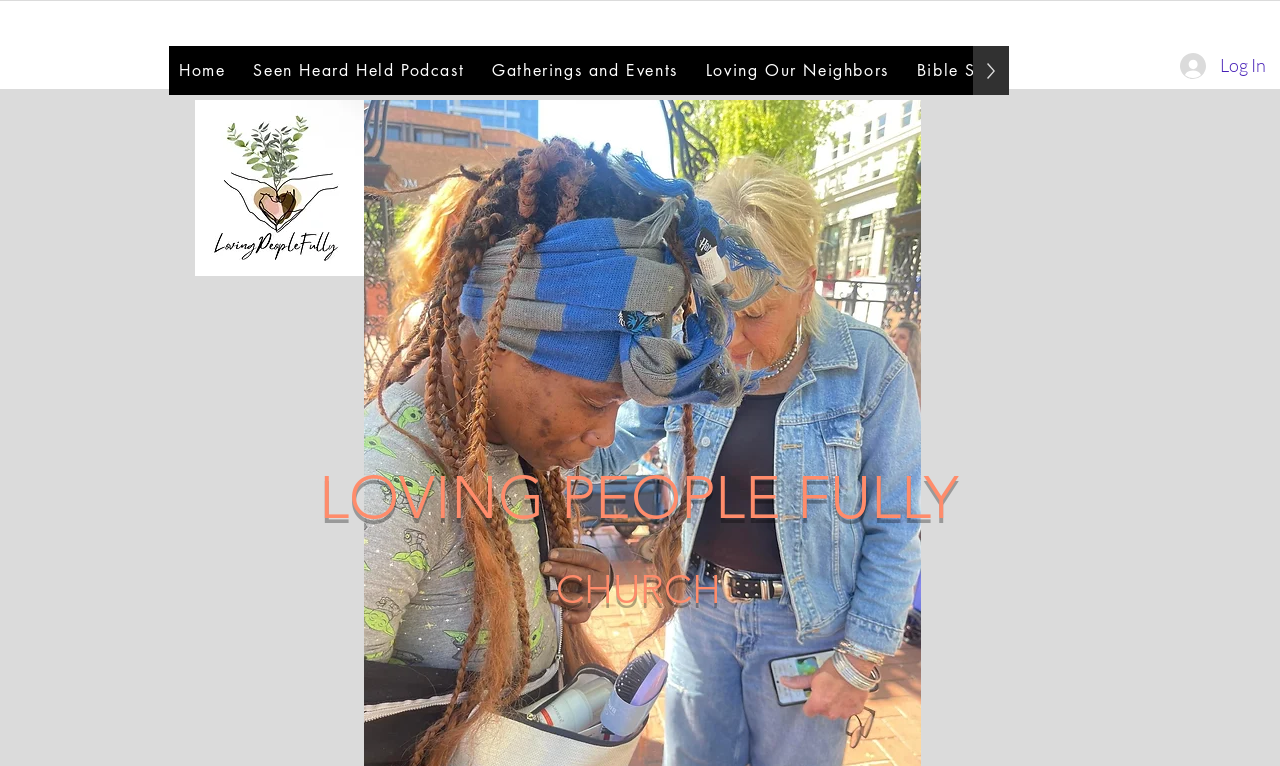What is the image on the top left?
Refer to the image and provide a one-word or short phrase answer.

IMG_1436_edited.jpg